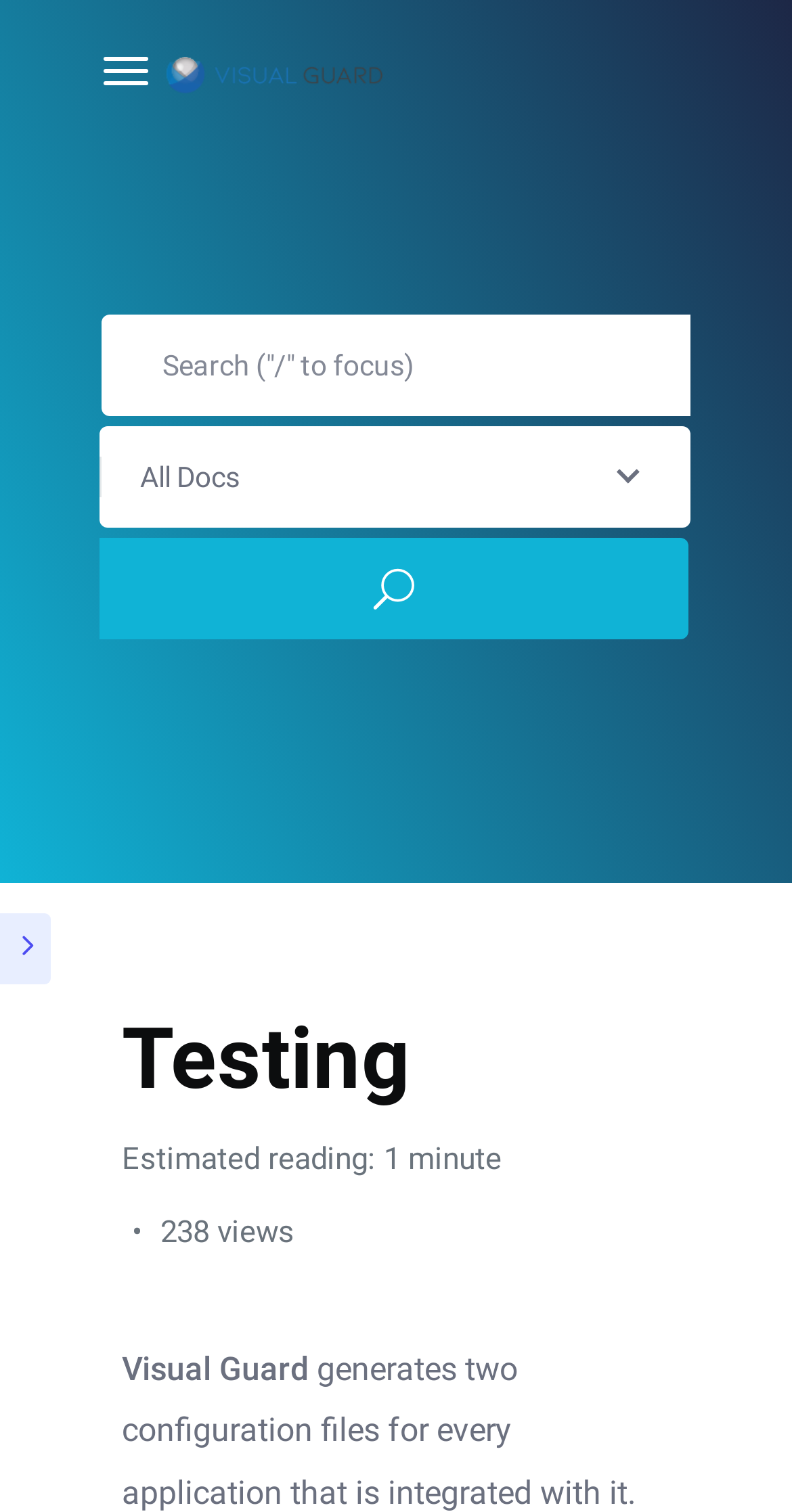Given the description: "parent_node: All Docs", determine the bounding box coordinates of the UI element. The coordinates should be formatted as four float numbers between 0 and 1, [left, top, right, bottom].

[0.126, 0.356, 0.869, 0.423]